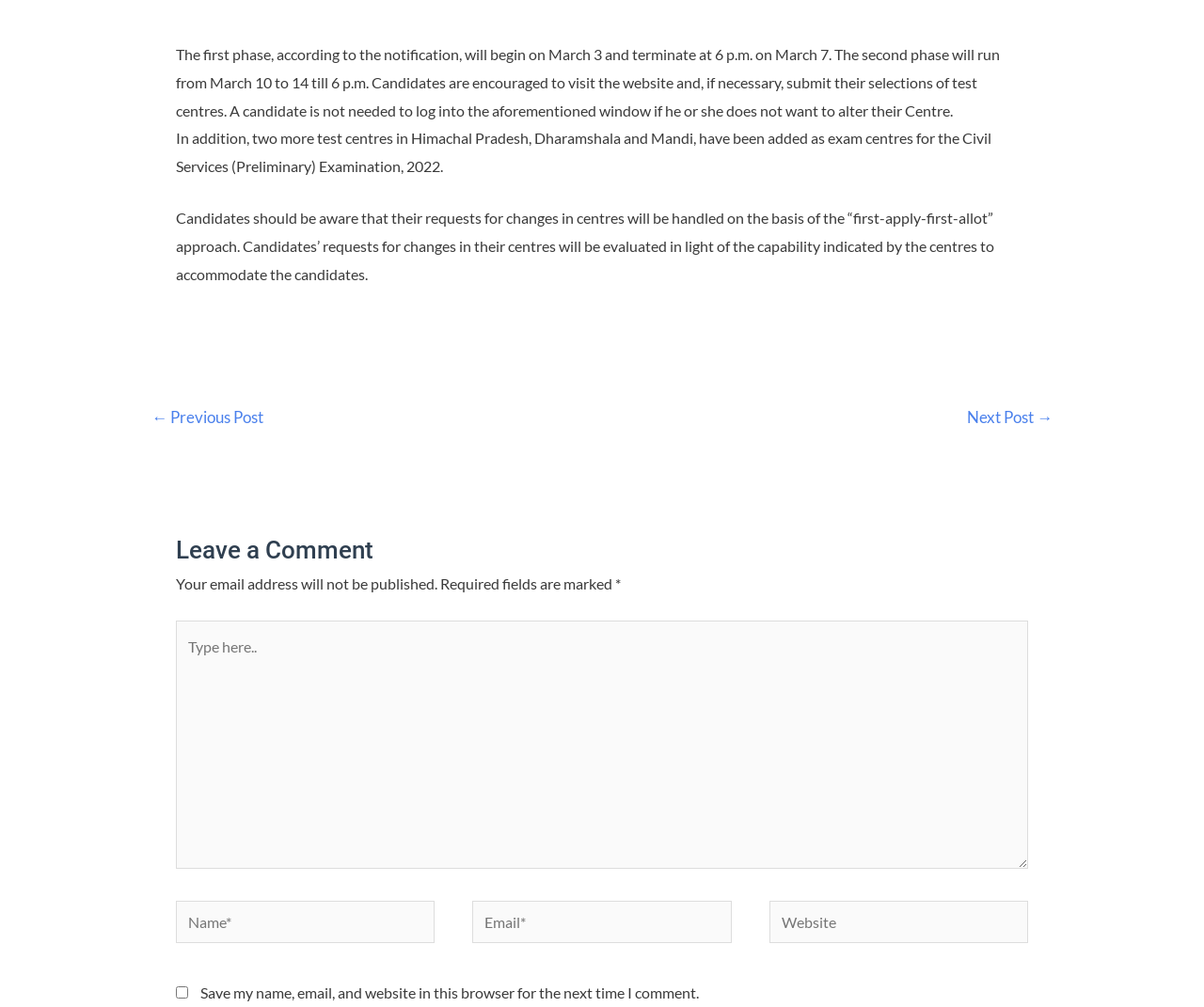What is required to be filled in the comment form?
Refer to the image and offer an in-depth and detailed answer to the question.

The comment form on the webpage requires users to fill in their name and email address, as indicated by the asterisk symbol (*) next to the 'Name' and 'Email' fields.